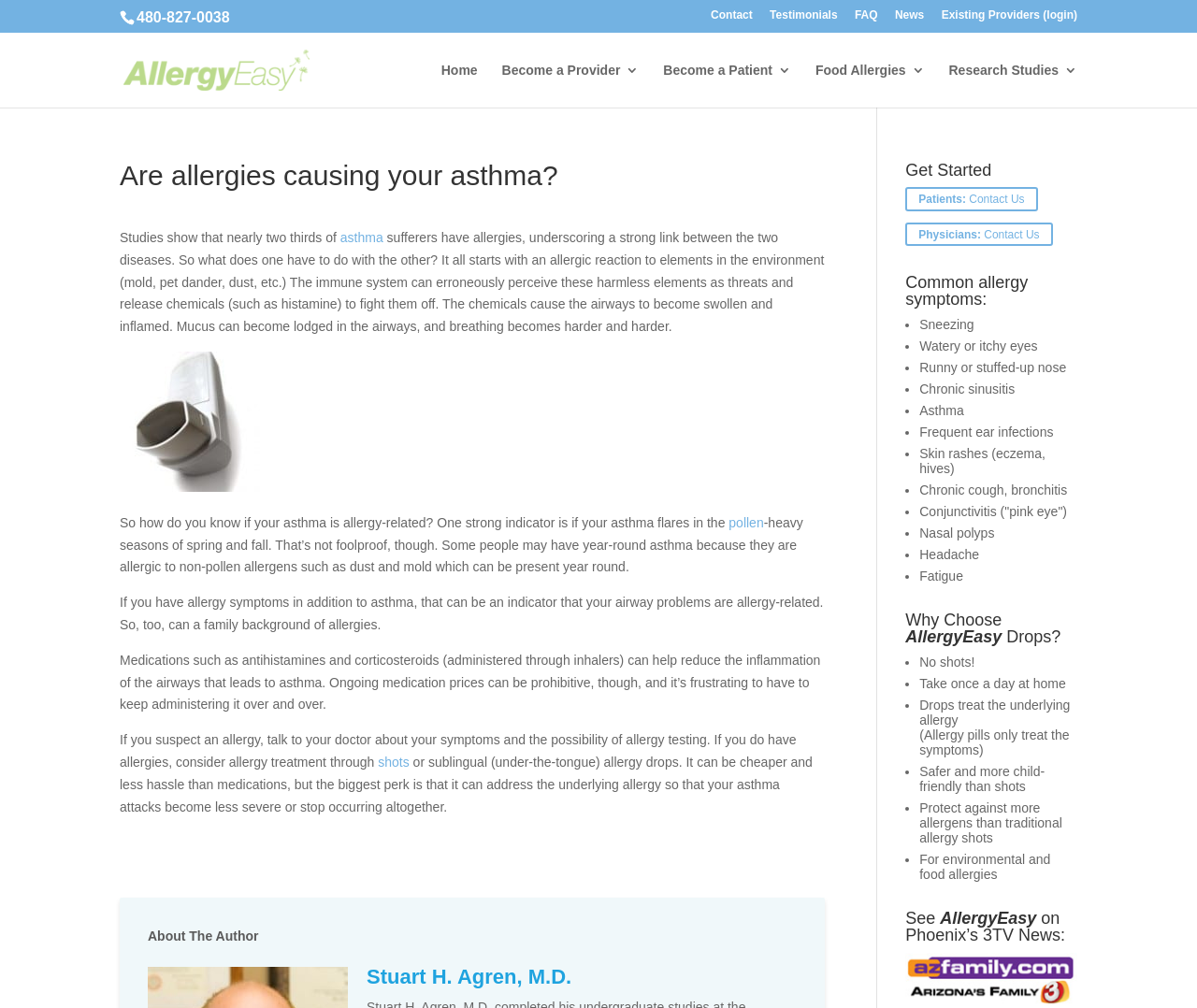Please find the bounding box coordinates of the element's region to be clicked to carry out this instruction: "Click Contact".

[0.594, 0.008, 0.629, 0.03]